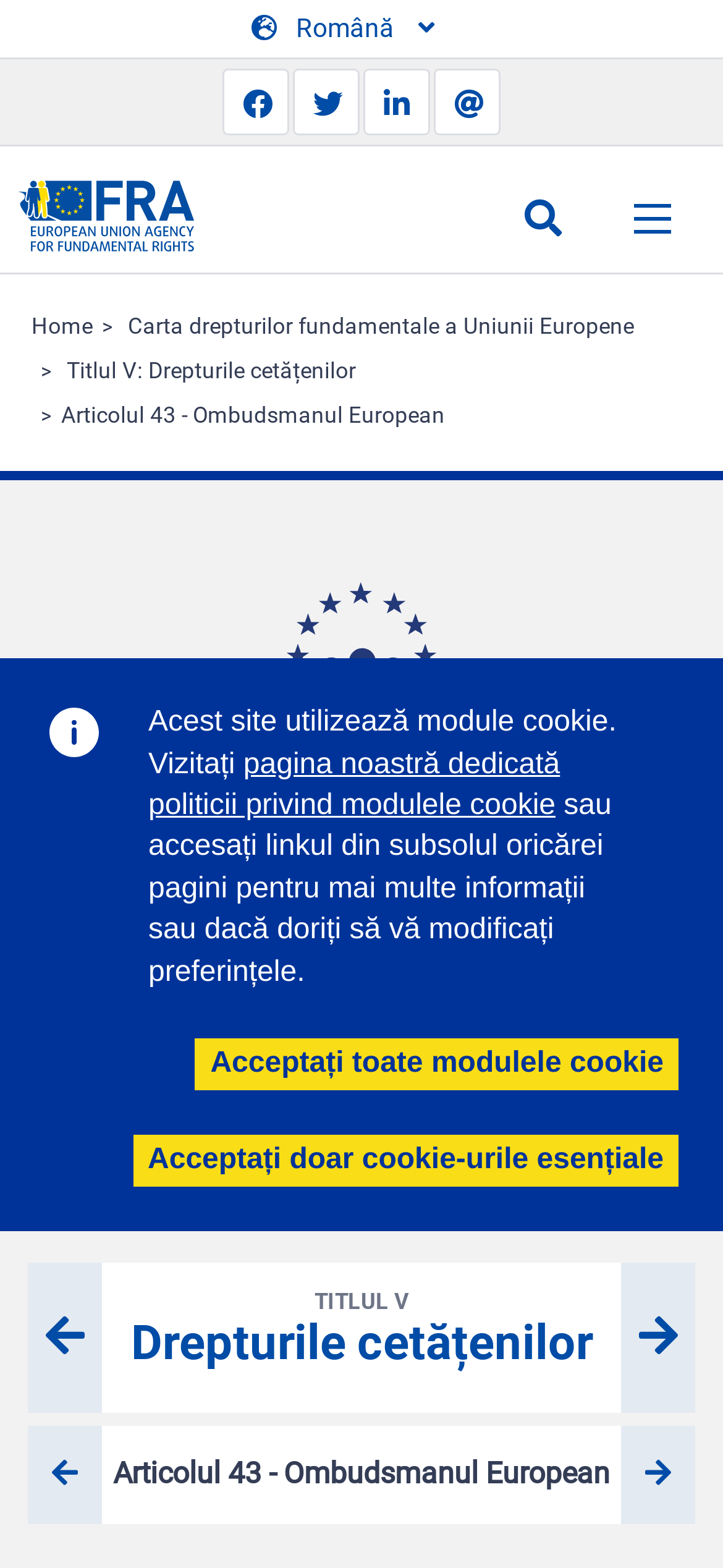Find the bounding box coordinates of the clickable area required to complete the following action: "Search in the charter".

[0.077, 0.646, 0.962, 0.689]